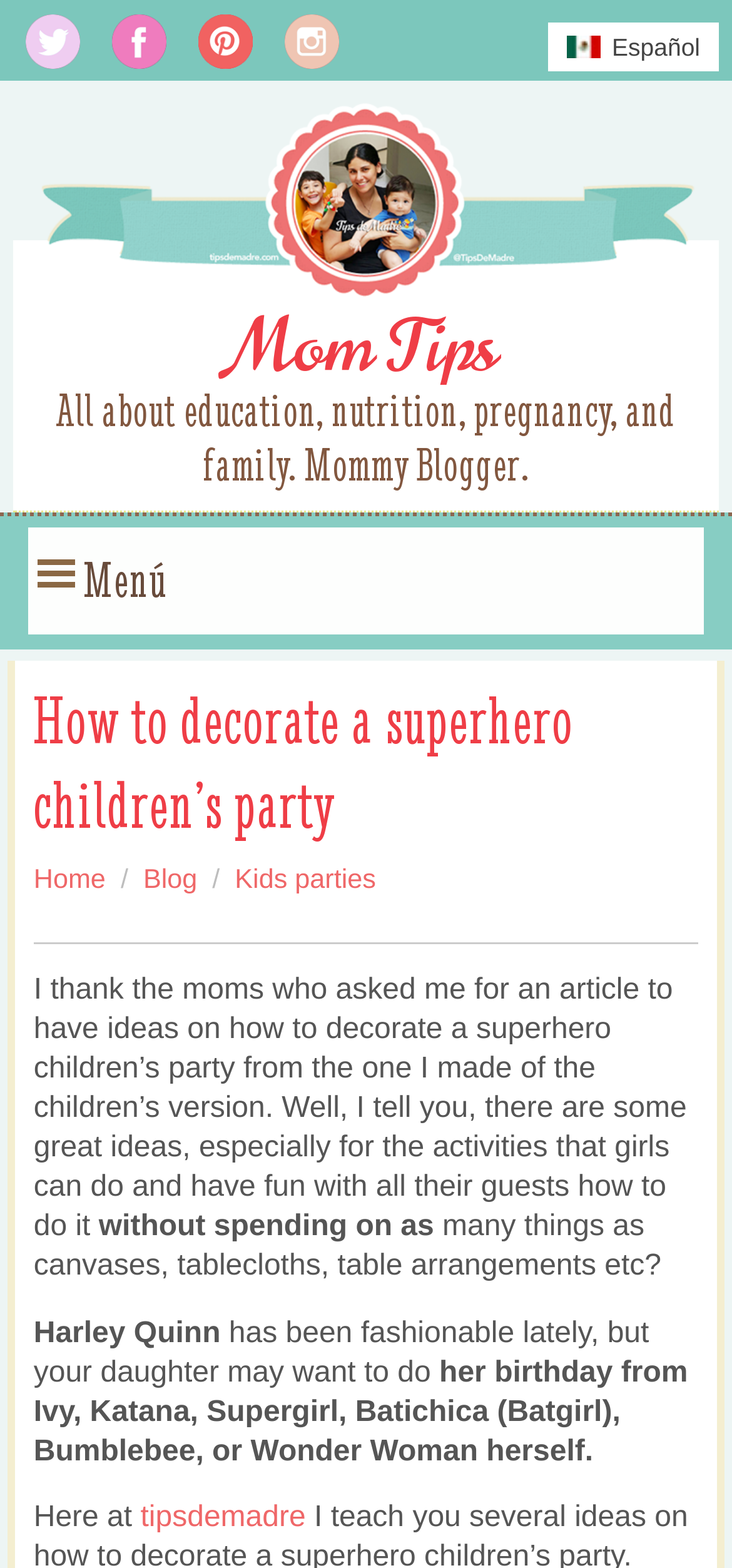How many social media icons are present?
Refer to the screenshot and deliver a thorough answer to the question presented.

There are four social media icons present on the webpage, which are Twitter, Facebook, Pinterest, and Instagram, each with its corresponding link and image elements.